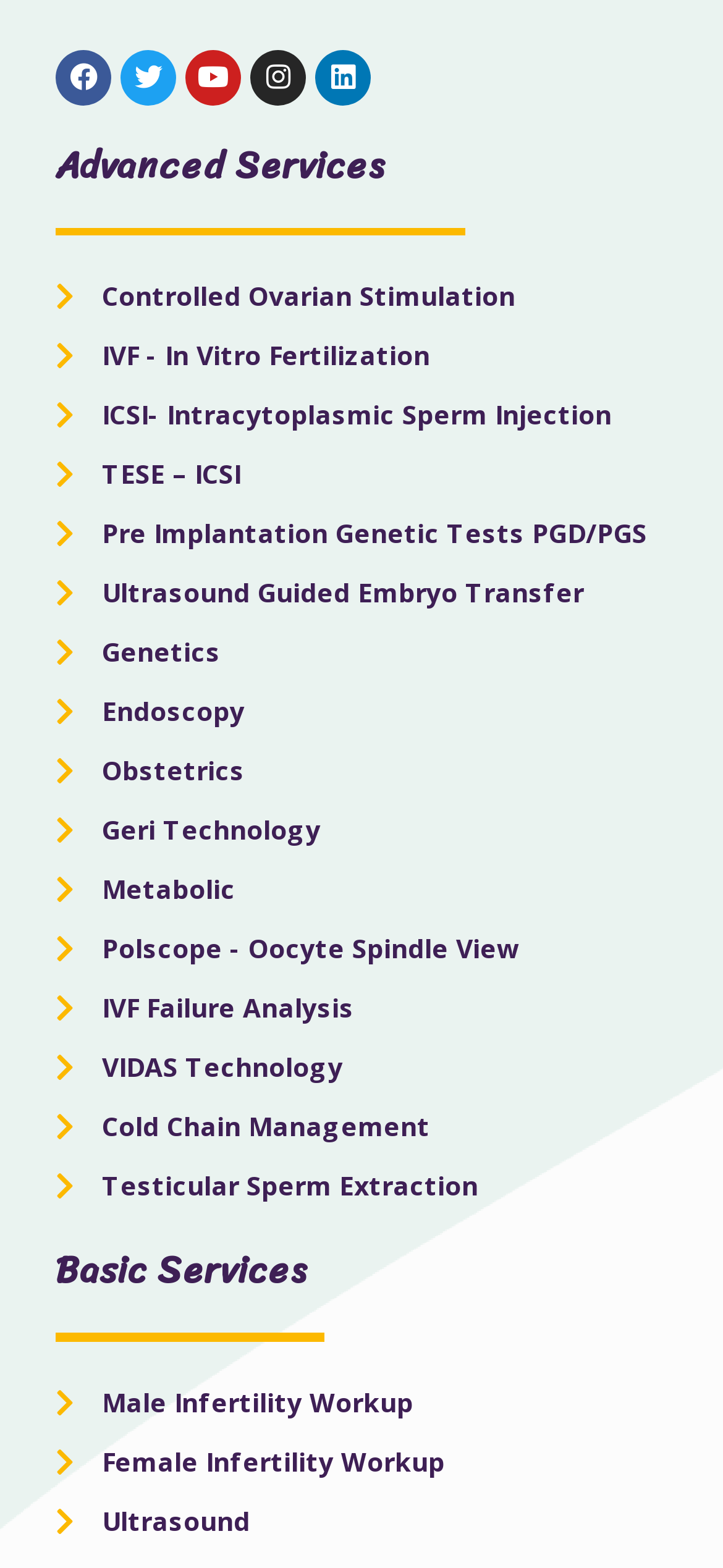Show the bounding box coordinates for the element that needs to be clicked to execute the following instruction: "Read about Male Infertility Workup". Provide the coordinates in the form of four float numbers between 0 and 1, i.e., [left, top, right, bottom].

[0.077, 0.879, 0.923, 0.91]